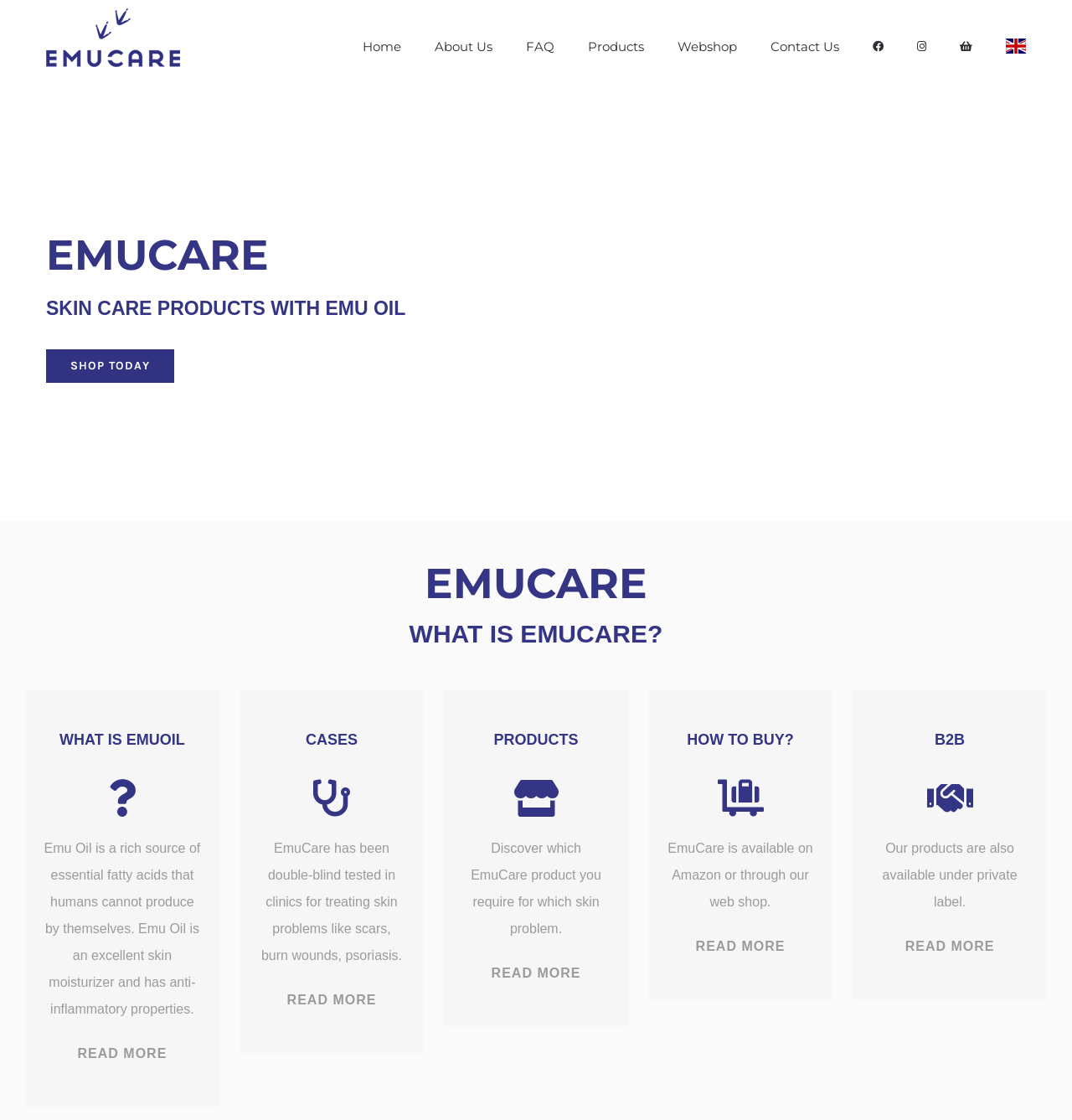What is the benefit of Emu Oil?
Please answer the question with a detailed and comprehensive explanation.

According to the webpage, Emu Oil has anti-inflammatory properties, and it is an excellent skin moisturizer. This information is provided in a StaticText element with a bounding box coordinate of [0.041, 0.751, 0.187, 0.907].